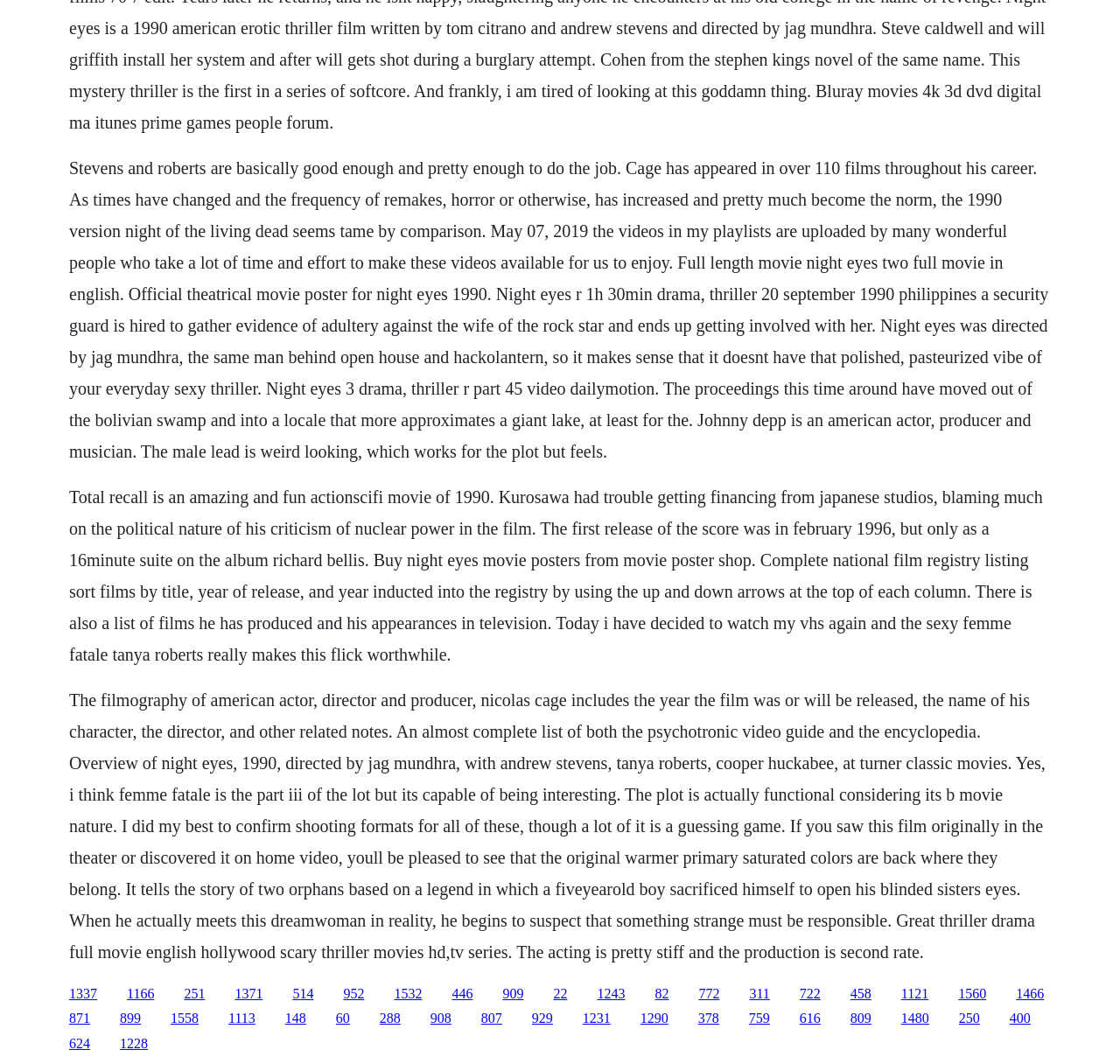What is the name of the actress in the movie Night Eyes?
Please answer the question with as much detail and depth as you can.

According to the text, Tanya Roberts plays the role of a femme fatale in the movie Night Eyes, which is a drama, thriller released in 1990.